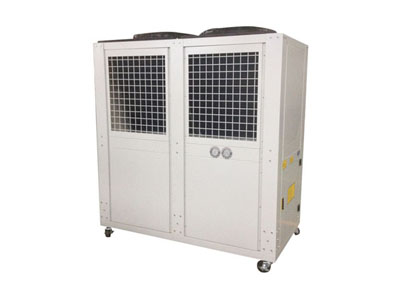Provide a comprehensive description of the image.

This image depicts an air-cooled chiller, a crucial component in industrial and commercial air conditioning systems. The chiller is engineered to effectively manage heat through the cooling process, allowing for enhanced comfort in large environments. Its design features a sturdy exterior with multiple gridded panels, which facilitate airflow, and is mounted on wheels for easy mobility during installation or maintenance. Air-cooled chillers are typically situated outside and work efficiently regardless of fluctuations in external temperatures, making them particularly advantageous for commercial spaces. They are essential for facilities that require consistent and breathable air, such as shopping malls, hotels, and sports stadiums.